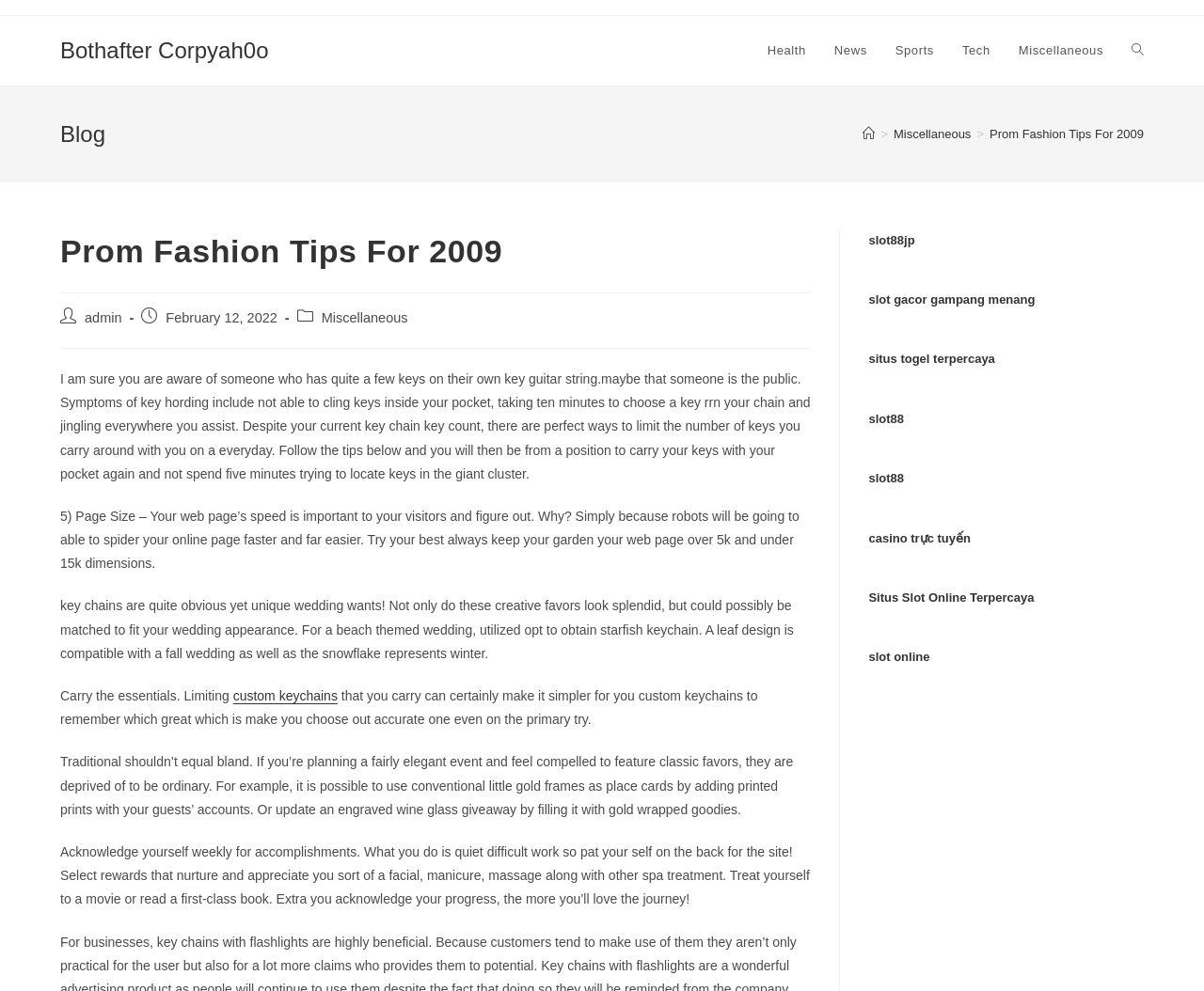Could you indicate the bounding box coordinates of the region to click in order to complete this instruction: "Read the post by 'admin'".

[0.07, 0.313, 0.101, 0.328]